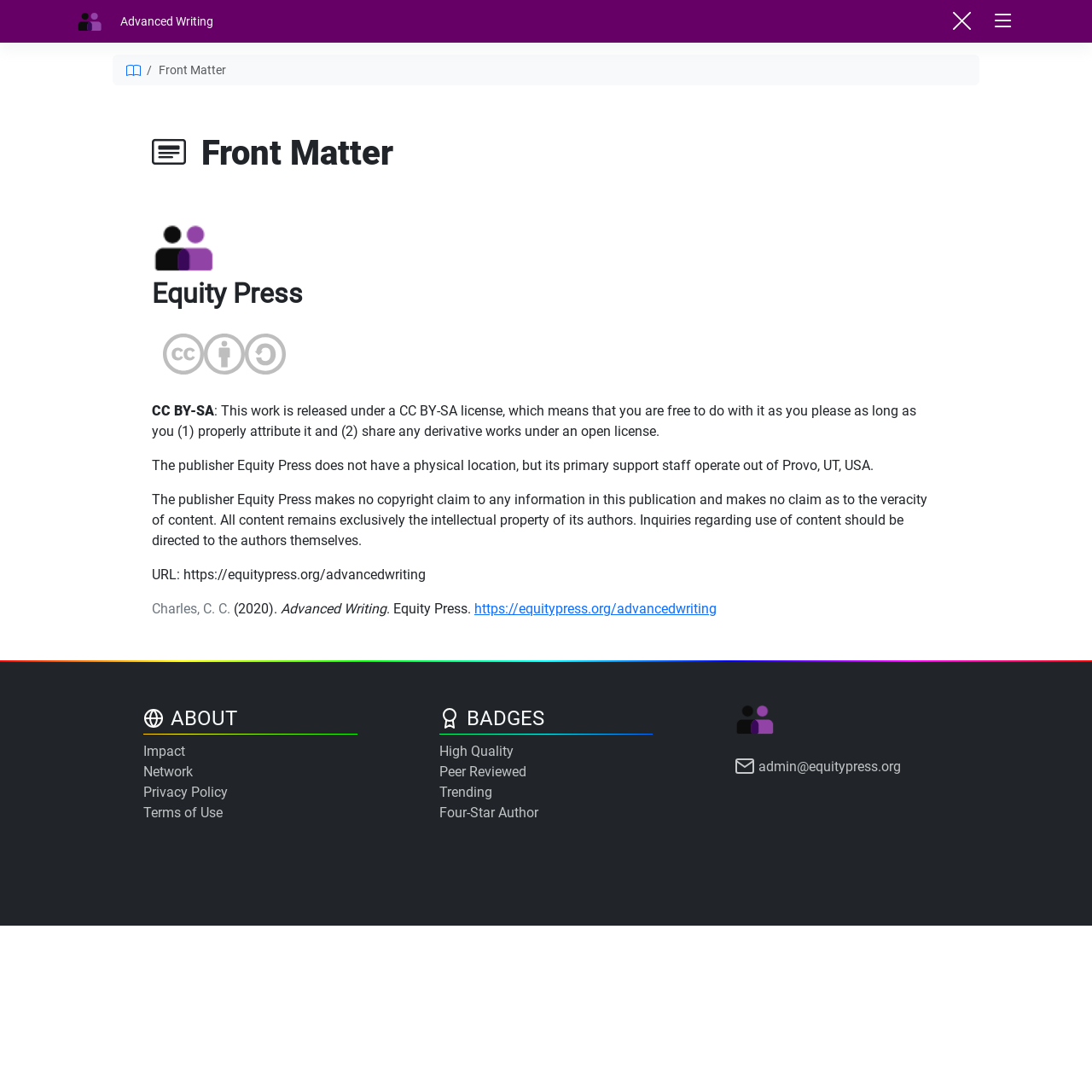What is the URL of the publication?
From the screenshot, supply a one-word or short-phrase answer.

https://equitypress.org/advancedwriting